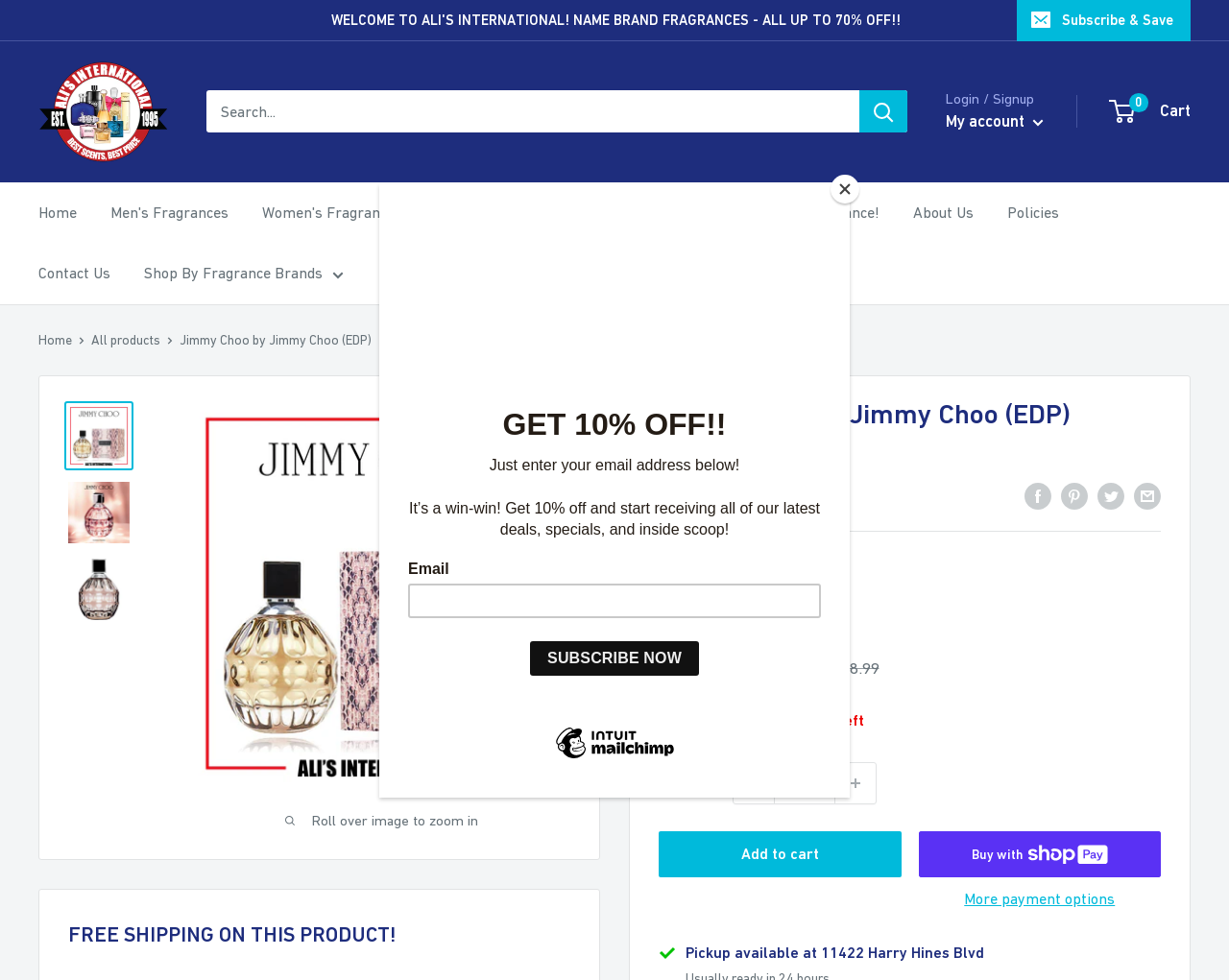Write a detailed summary of the webpage.

This webpage is an e-commerce product page for Jimmy Choo by Jimmy Choo (EDP) perfume. At the top, there is a navigation bar with links to the website's main sections, including "Men's Fragrances", "Women's Fragrances", and "About Us". Below the navigation bar, there is a search bar and a login/signup link.

On the left side of the page, there is a breadcrumb navigation showing the product's category hierarchy. Below the breadcrumb, there is a large image of the perfume bottle, with a "Roll over image to zoom in" tooltip. There are also three smaller images of the perfume bottle, each with a link to open in a new window.

On the right side of the page, there is a product information section. It displays the product name, price, and a "Save" label indicating a discount. There are also social media sharing links and a "Share by email" link.

Below the product information section, there is a table with product details, including size, price, and stock availability. There is also a quantity selector and an "Add to cart" button. Additionally, there are buttons for "Buy now with ShopPay" and "More payment options".

At the bottom of the page, there is a notice about free shipping on this product and a pickup availability notice. There is also a button to close a popup window.

Throughout the page, there are several images, including the perfume bottle images, social media icons, and a ShopPay logo.